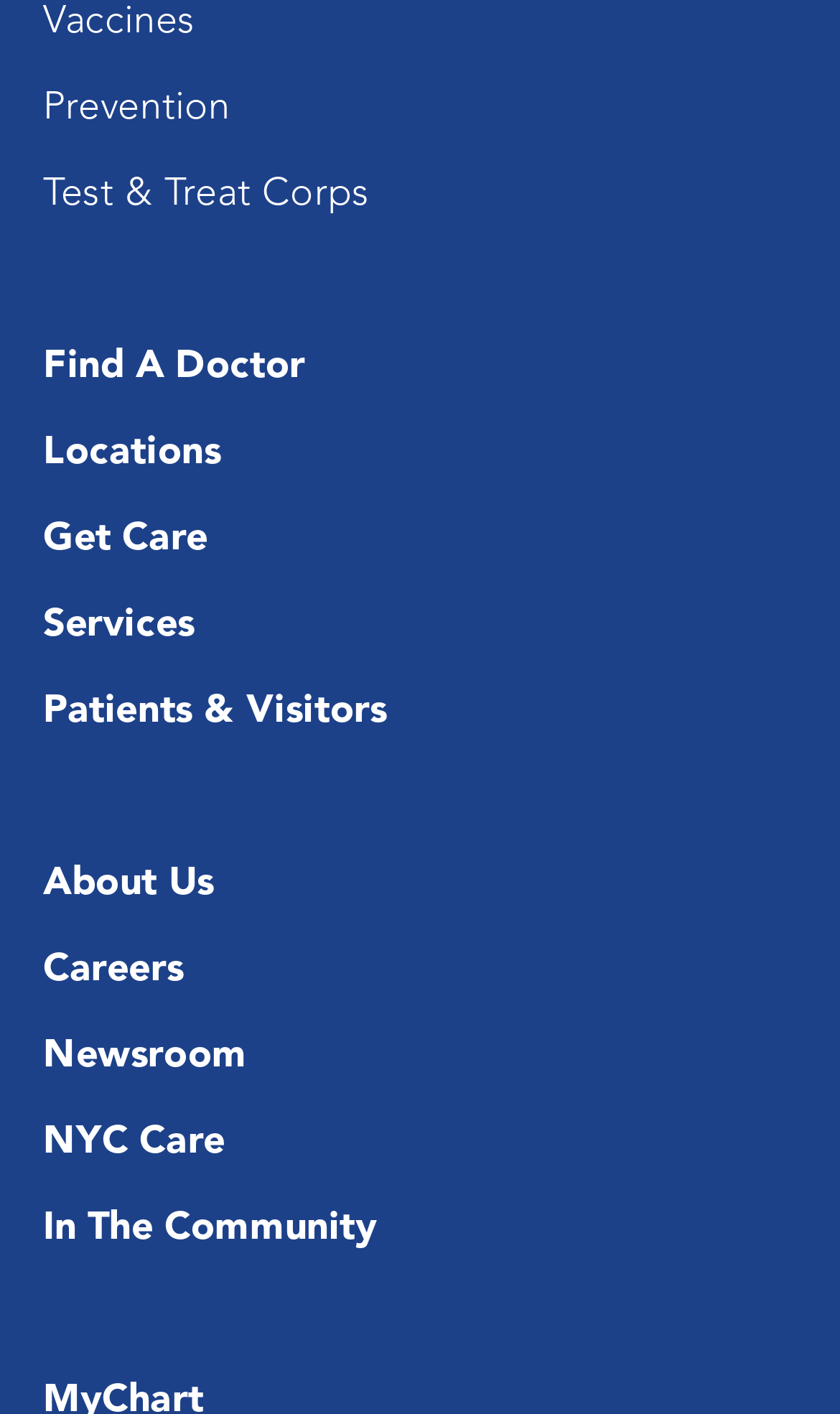Are the links on the webpage arranged vertically?
Based on the image, provide your answer in one word or phrase.

Yes